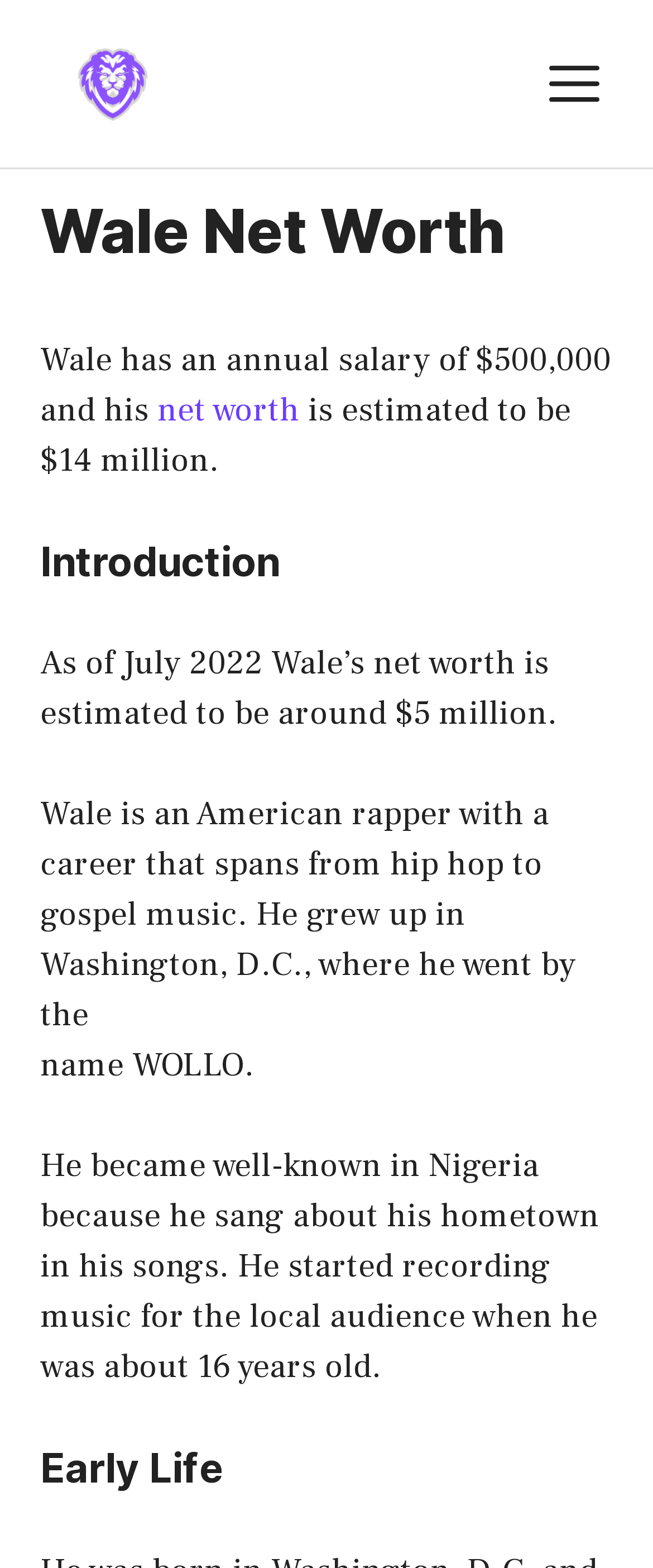Answer this question in one word or a short phrase: At what age did Wale start recording music?

16 years old